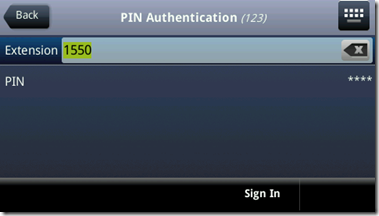Refer to the image and offer a detailed explanation in response to the question: What is the purpose of the input field labeled 'Extension'?

The input field labeled 'Extension' is where the user is supposed to enter their extension number, as indicated by the highlighted number '1550', which suggests that the user must enter their extension number in this field to proceed with the authentication process.